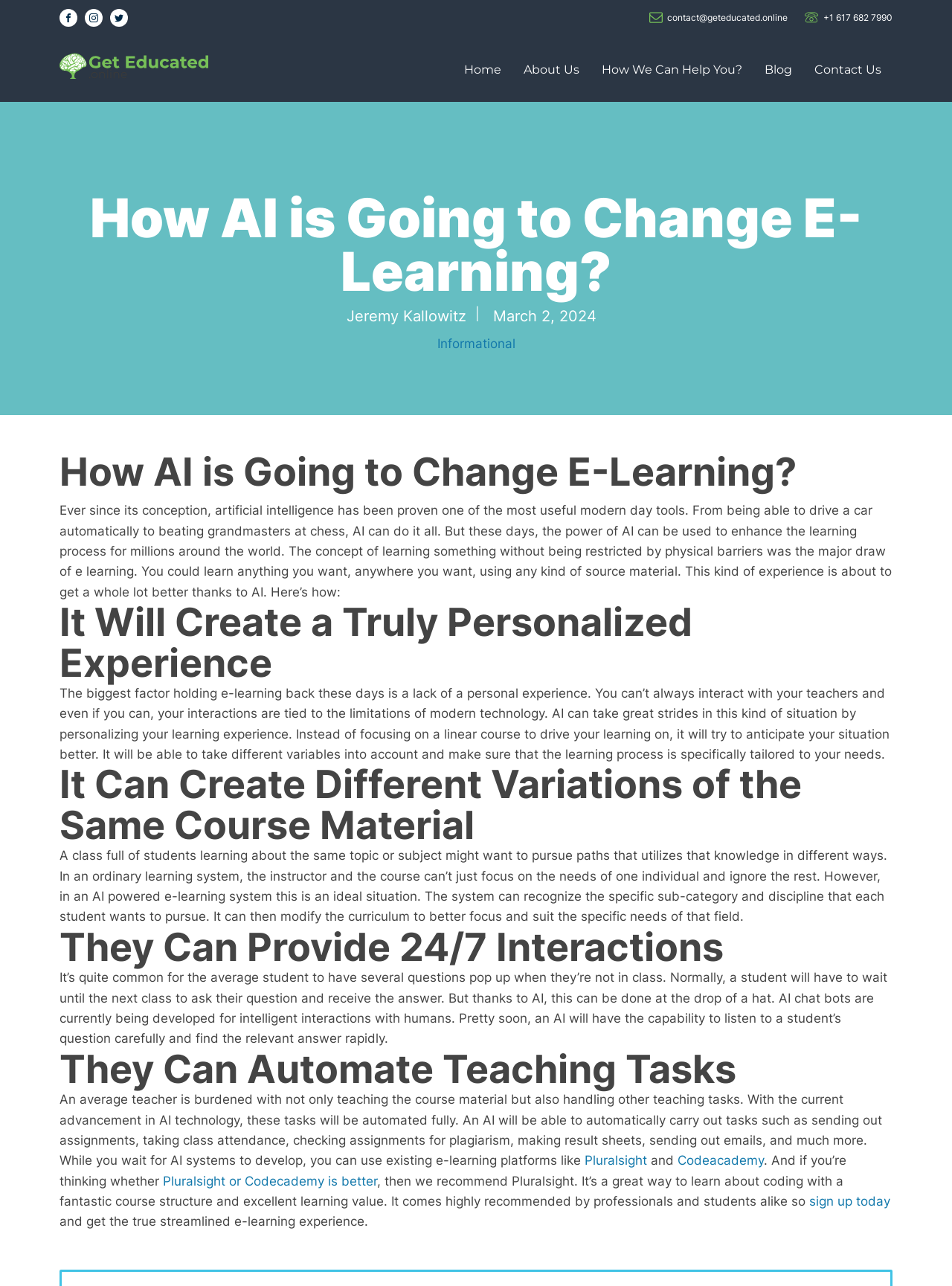Locate the bounding box of the UI element described in the following text: "contact@geteducated.online".

[0.701, 0.008, 0.827, 0.019]